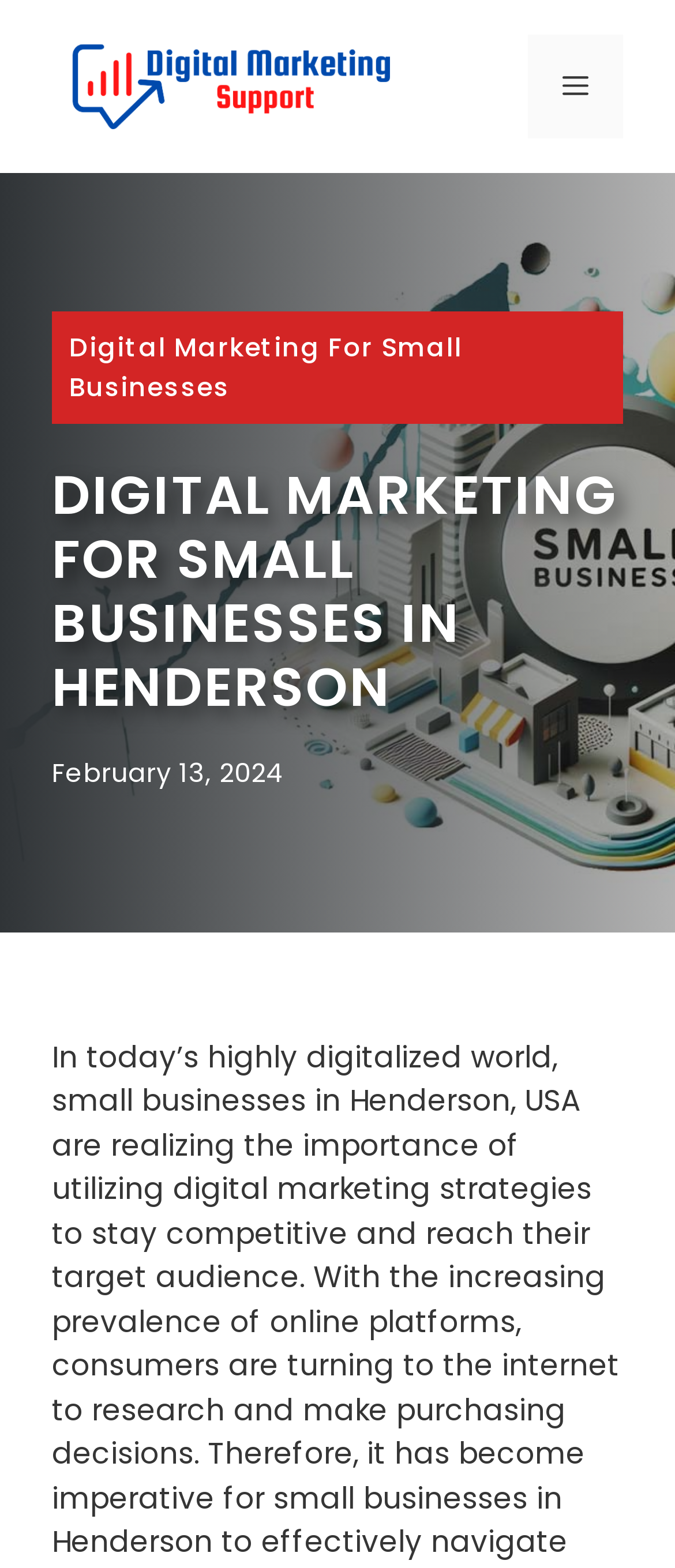Identify and extract the main heading from the webpage.

DIGITAL MARKETING FOR SMALL BUSINESSES IN HENDERSON